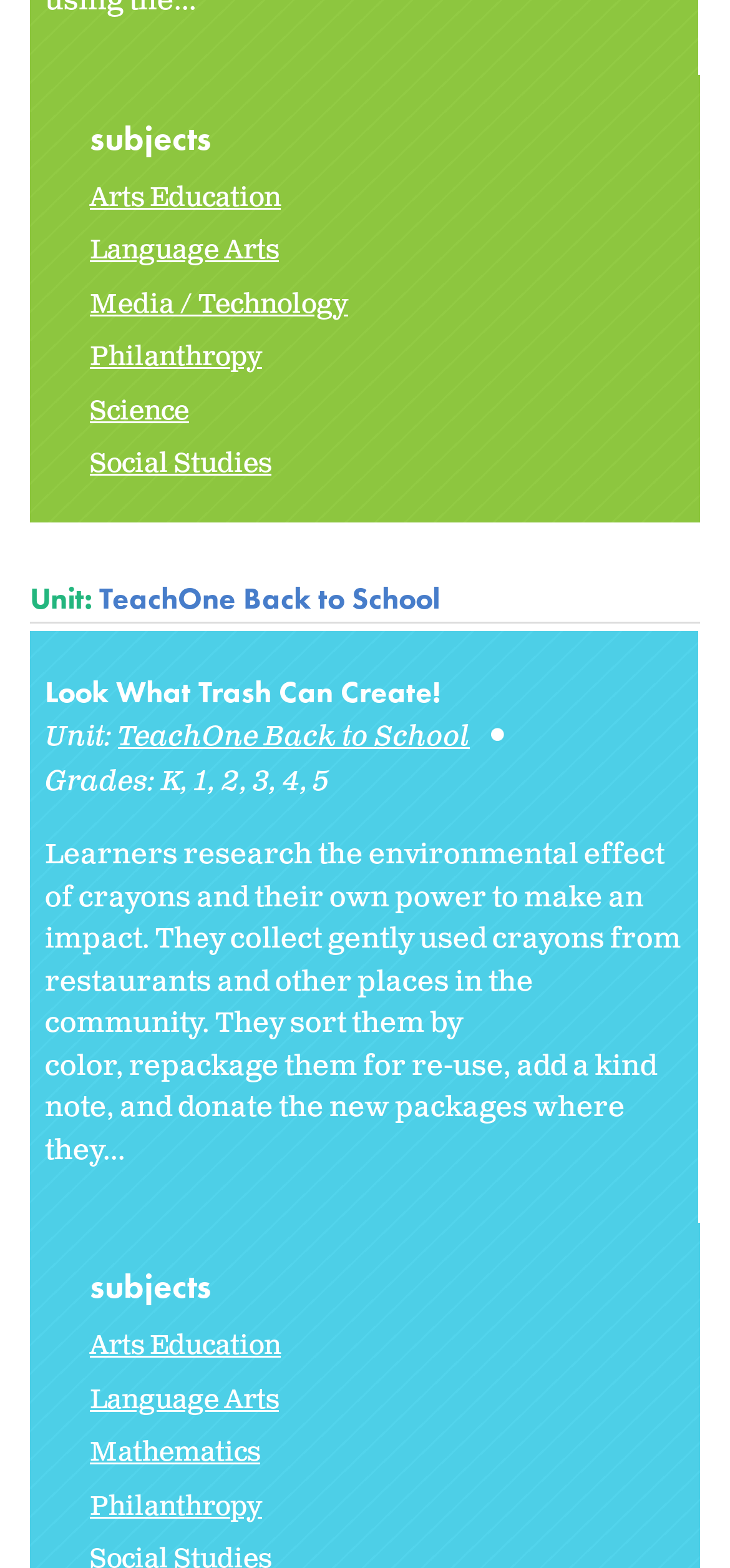Identify the coordinates of the bounding box for the element that must be clicked to accomplish the instruction: "Explore Look What Trash Can Create!".

[0.062, 0.429, 0.603, 0.454]